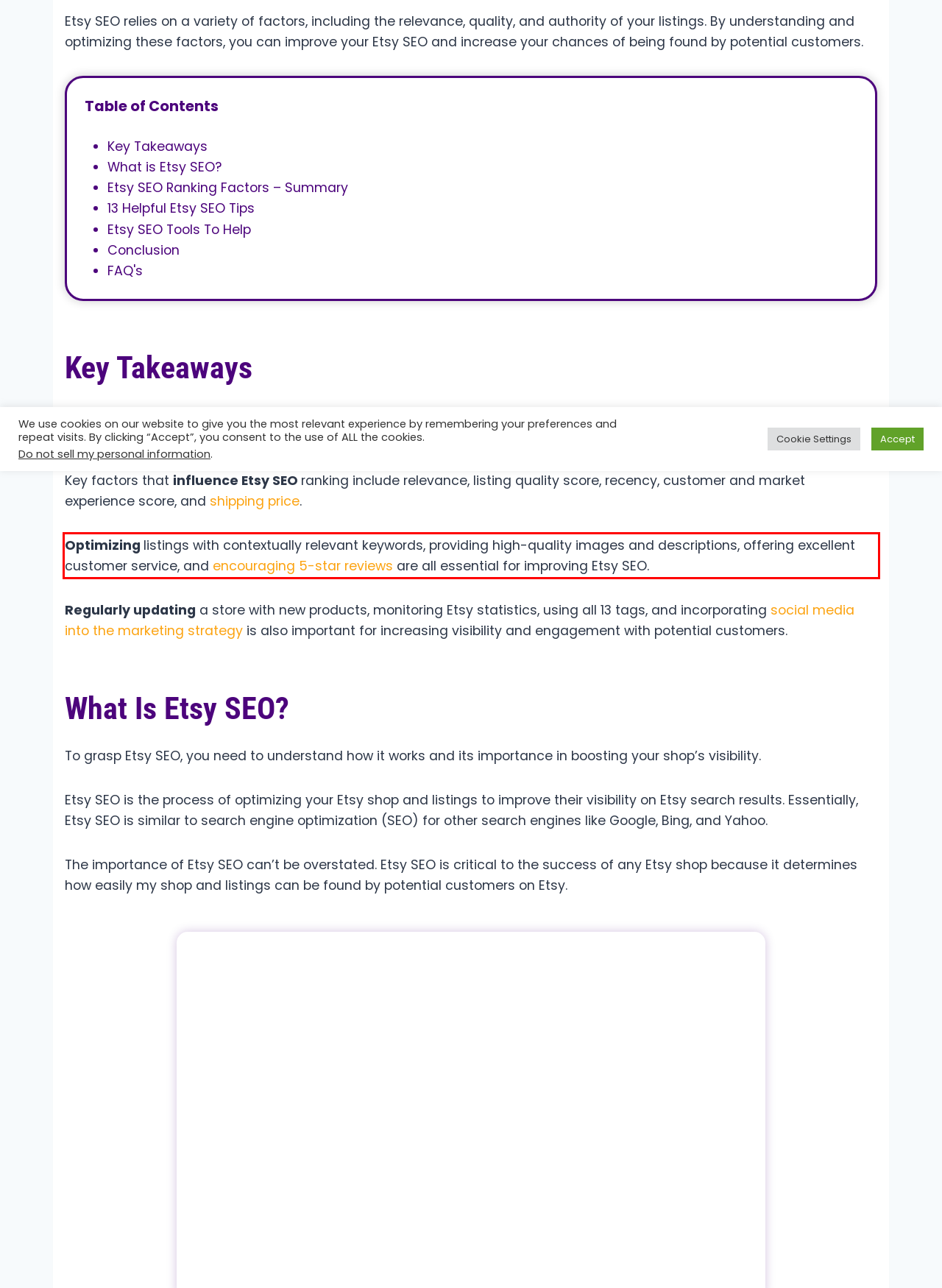You have a screenshot with a red rectangle around a UI element. Recognize and extract the text within this red bounding box using OCR.

Optimizing listings with contextually relevant keywords, providing high-quality images and descriptions, offering excellent customer service, and encouraging 5-star reviews are all essential for improving Etsy SEO.